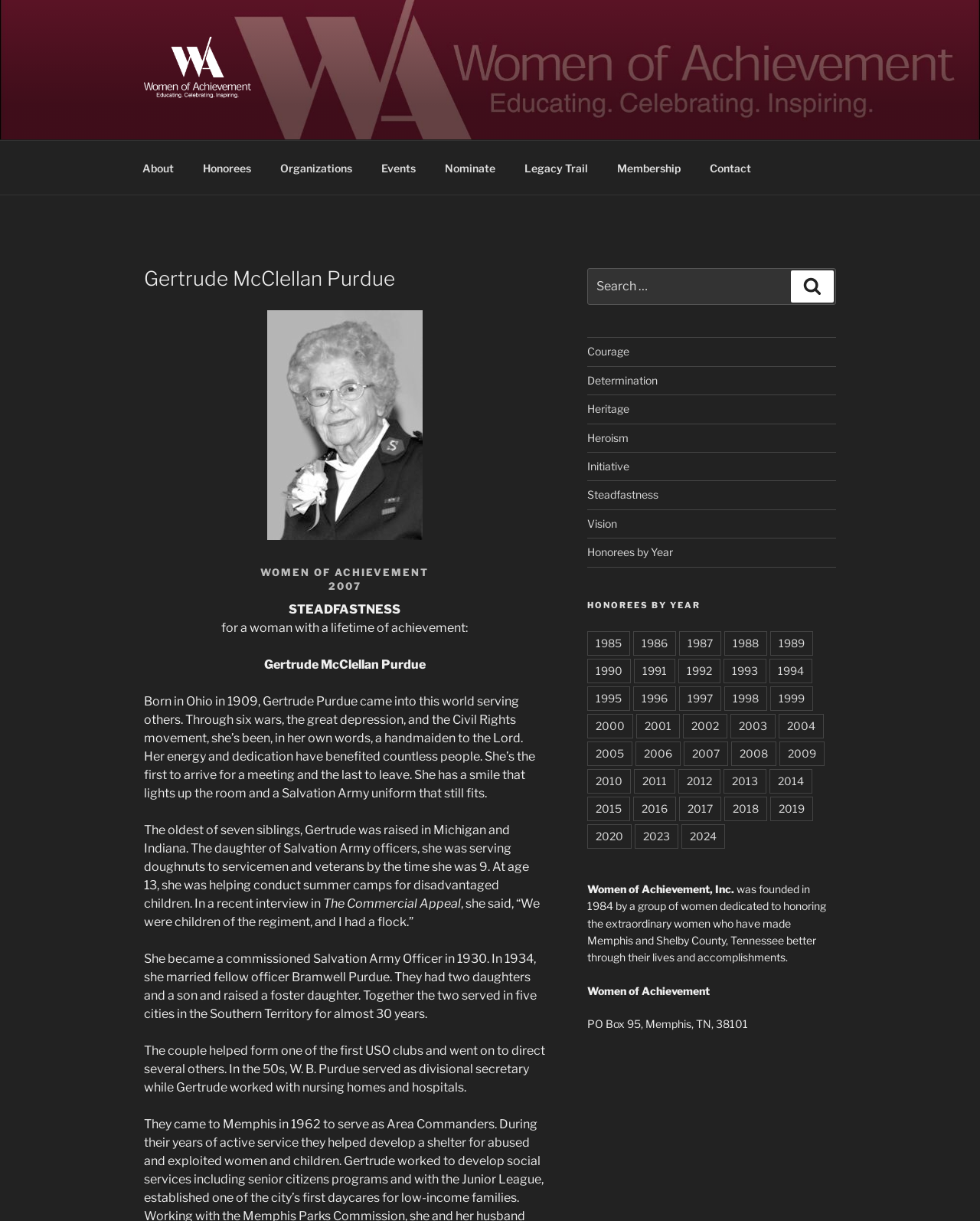Bounding box coordinates are specified in the format (top-left x, top-left y, bottom-right x, bottom-right y). All values are floating point numbers bounded between 0 and 1. Please provide the bounding box coordinate of the region this sentence describes: 2024

[0.695, 0.675, 0.74, 0.695]